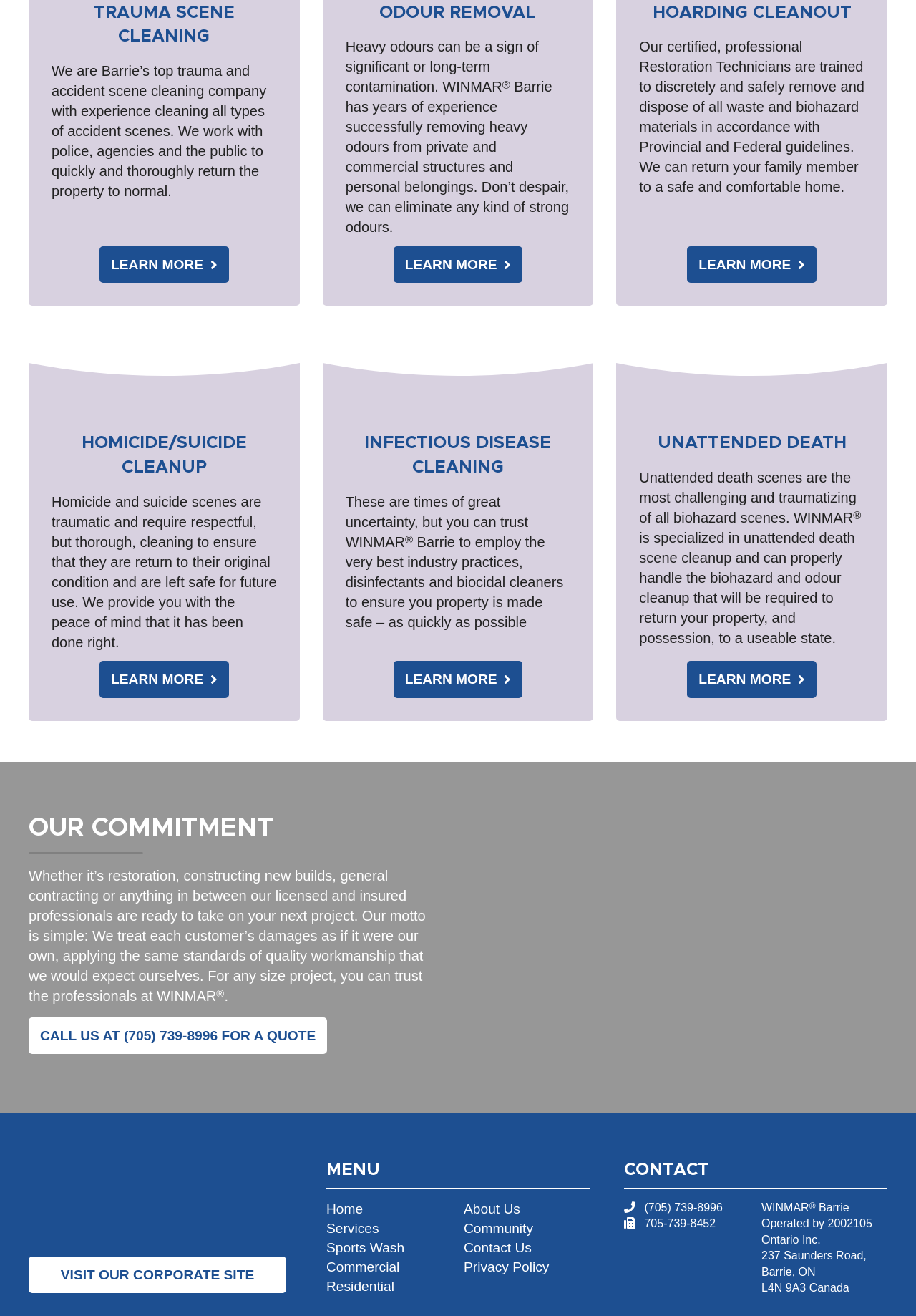What is the address of WINMAR Barrie?
Refer to the image and respond with a one-word or short-phrase answer.

237 Saunders Road, Barrie, ON L4N 9A3 Canada